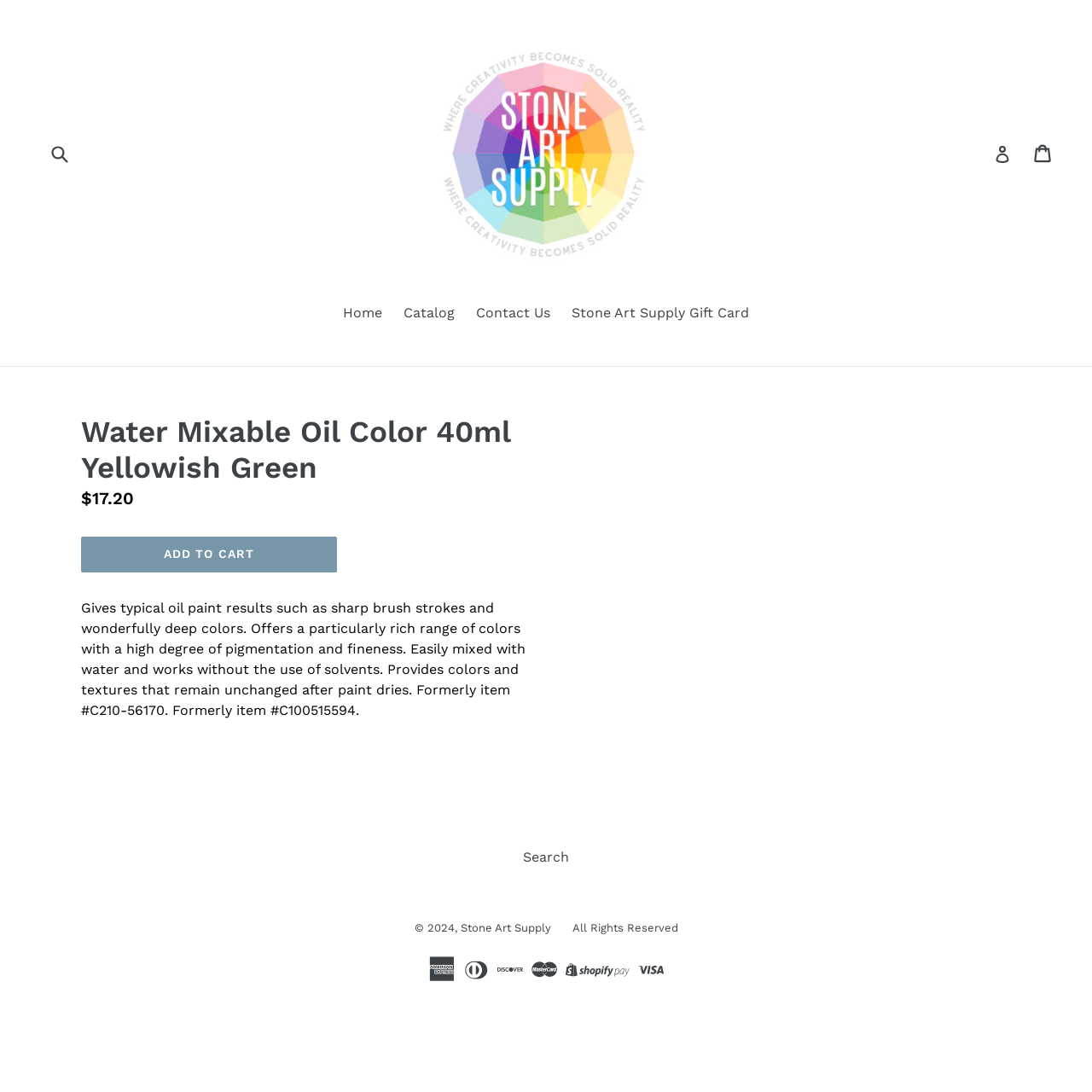What is the purpose of the search box at the top of the page?
Please provide a single word or phrase answer based on the image.

To search the website